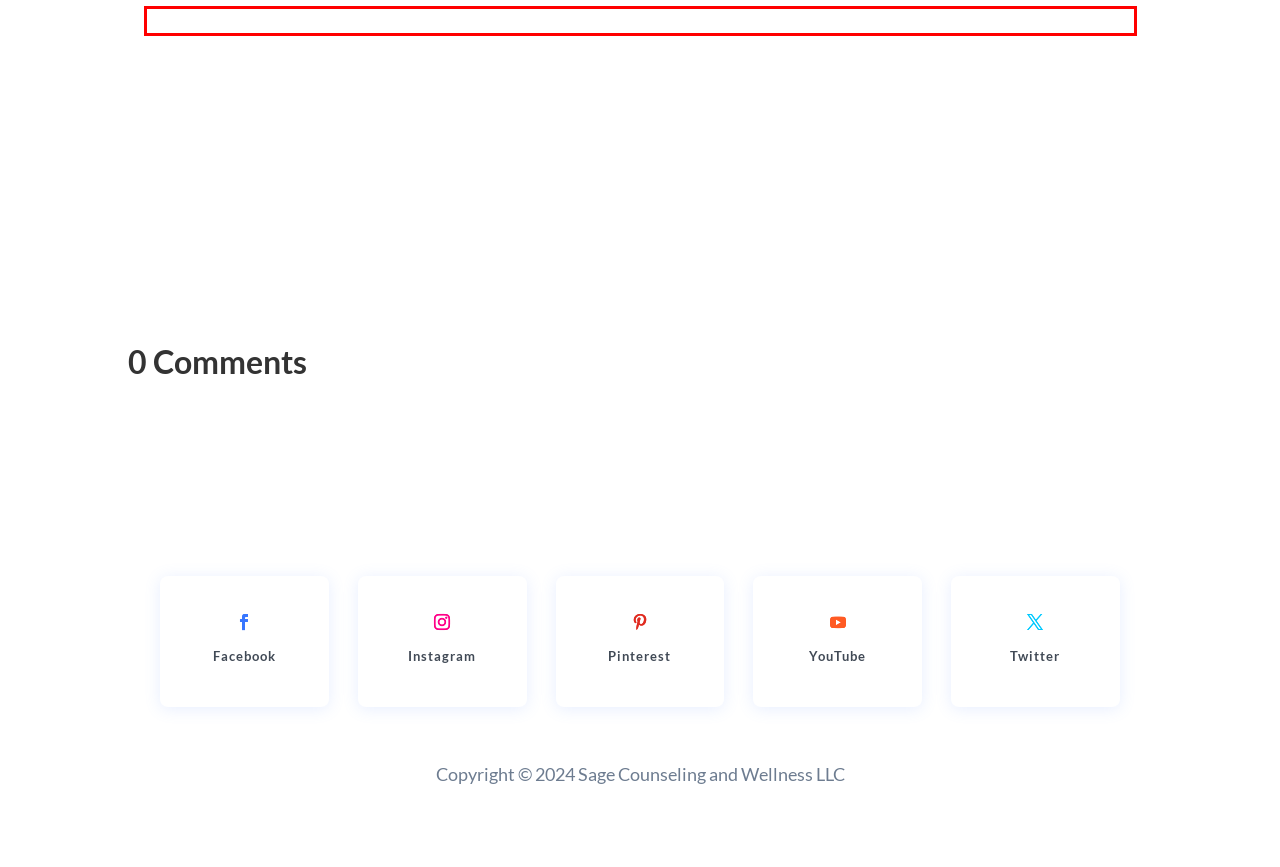Given a webpage screenshot, identify the text inside the red bounding box using OCR and extract it.

by Naila Yazdani | May 27, 2024 | Adulting, Anxiety, Counseling, Highly Sensitive People (HSP), Perfectionism, Self-Esteem, Stress | 0 Comments